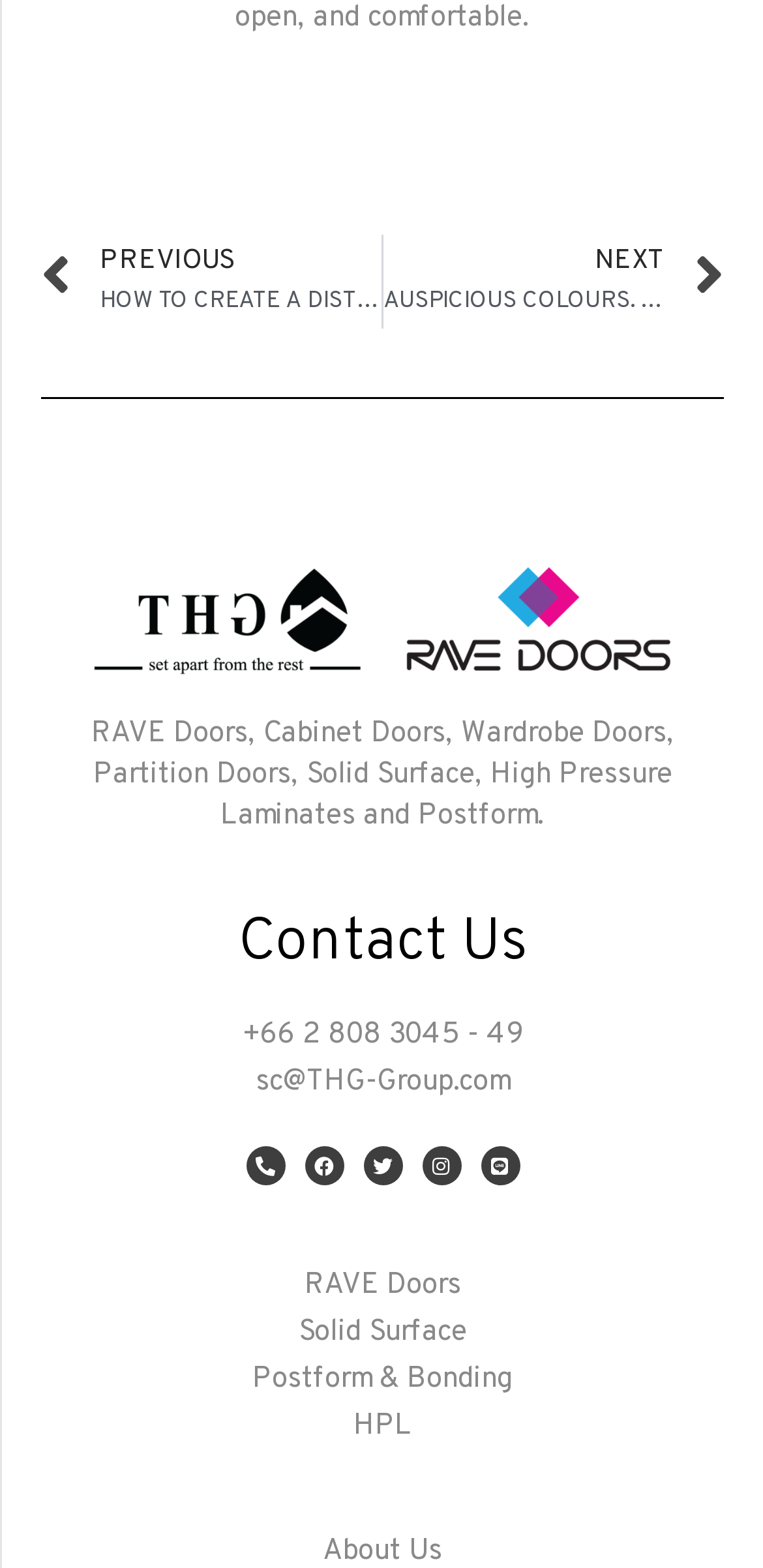Locate the coordinates of the bounding box for the clickable region that fulfills this instruction: "Check the company's Facebook page".

[0.399, 0.731, 0.45, 0.756]